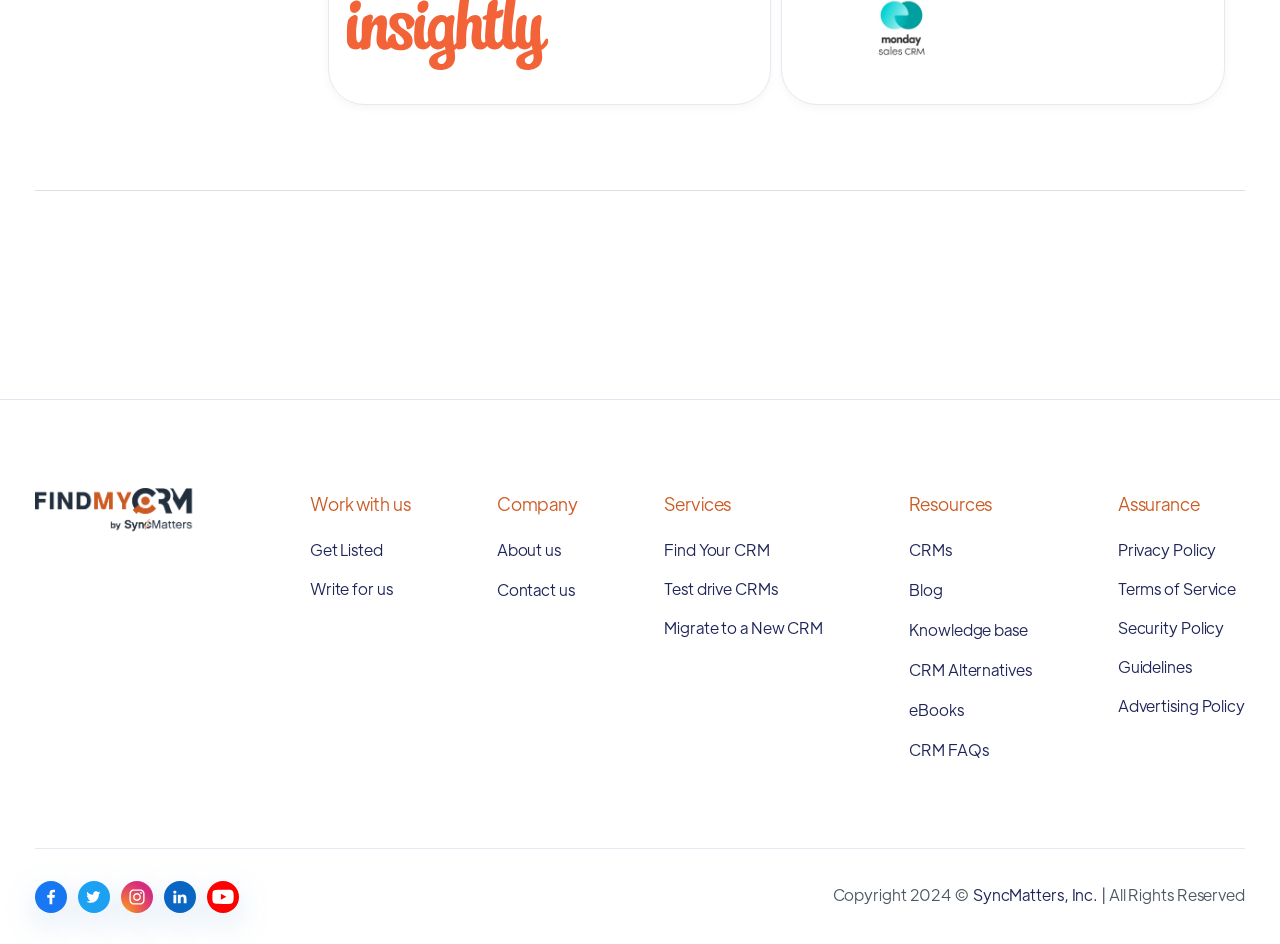What social media platforms can users visit from this website?
Using the screenshot, give a one-word or short phrase answer.

Facebook, Twitter, Instagram, LinkedIn, YouTube